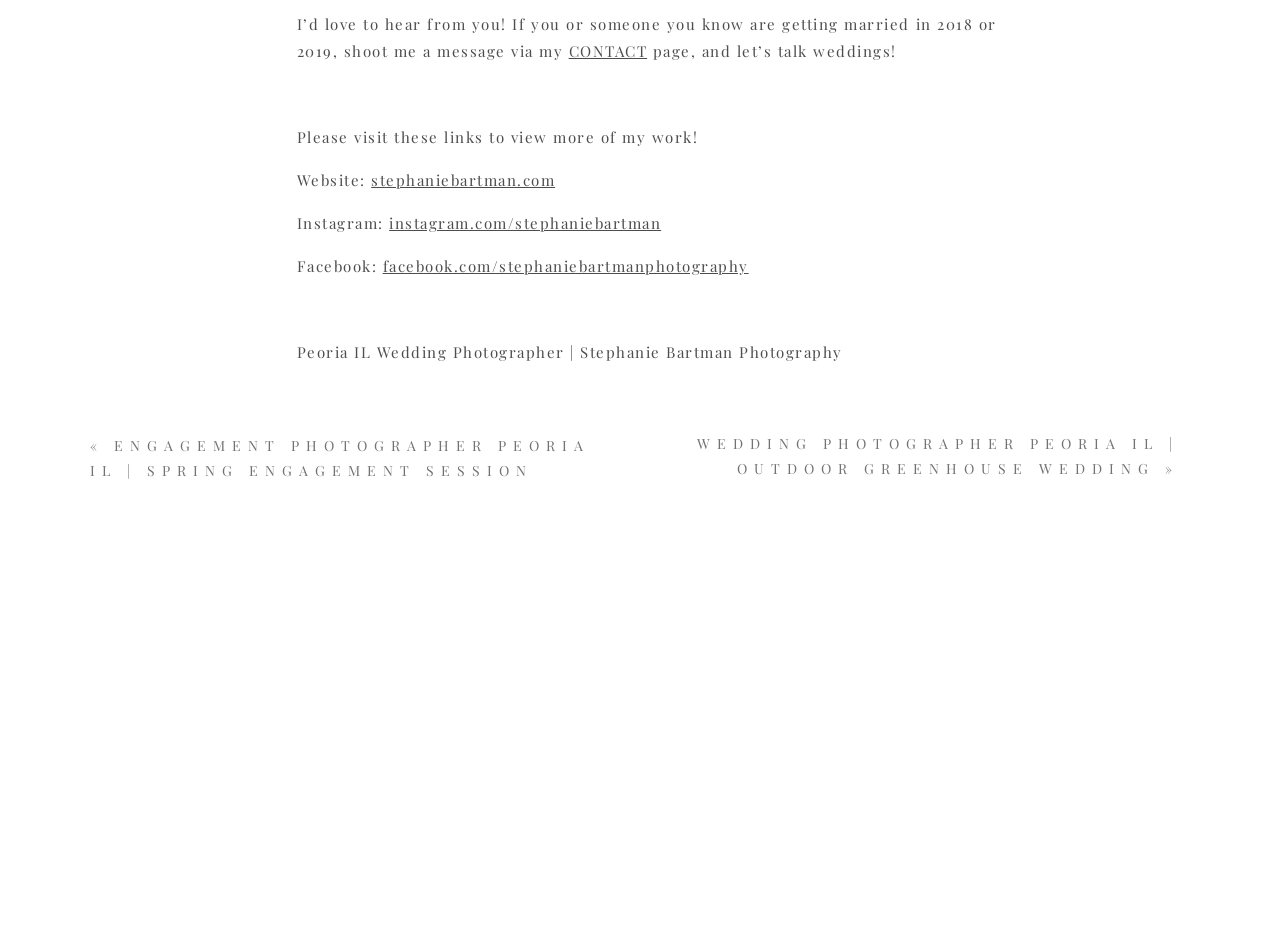Given the content of the image, can you provide a detailed answer to the question?
What is the photographer's name?

The photographer's name is mentioned in the links to her website, Instagram, and Facebook profiles, which are 'stephaniebartman.com', 'instagram.com/stephaniebartman', and 'facebook.com/stephaniebartmanphotography' respectively.